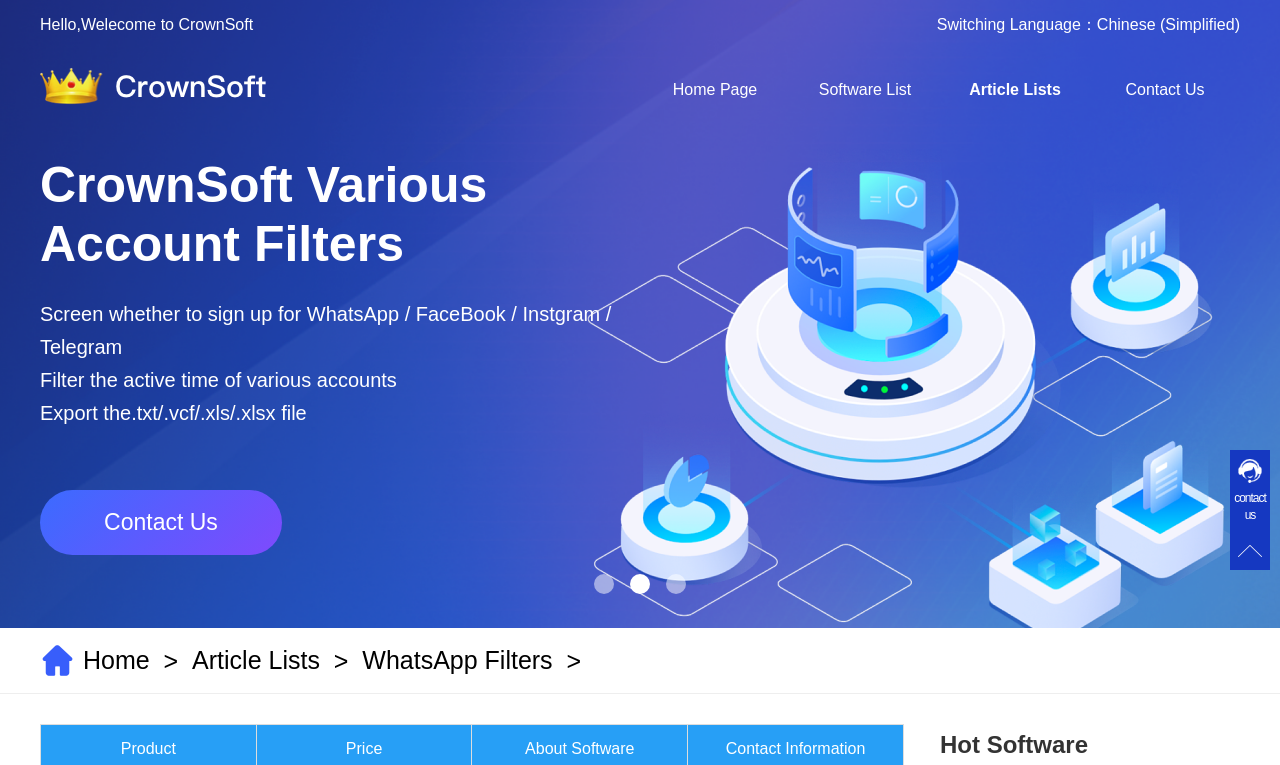Explain the webpage in detail, including its primary components.

This webpage appears to be a software company's website, specifically CrownSoft, with a focus on WhatsApp-related services. At the top, there is a welcome message "Hello, Welcome to CrownSoft" and a language switch option. Below that, there is a navigation menu with links to the home page, software list, article lists, and contact us.

The main content area is divided into two sections. The left section has a heading "CrownSoft Various Account Filters" and describes the features of the software, including screening for WhatsApp, Facebook, Instagram, and Telegram sign-ups, filtering active time, and exporting files. There is also a call-to-action link to contact us.

On the right side, there is a large image showcasing the CrownSoft Virous Account Filters software. Below the image, there are three buttons to navigate through slides.

At the bottom of the page, there is a secondary navigation menu with links to the home page, article lists, WhatsApp filters, and contact us. There are also some social media links or icons on the bottom right corner.

Throughout the page, there are several images, including the CrownSoft logo, which appears multiple times. The overall layout is organized, with clear headings and concise text, making it easy to navigate and understand the content.